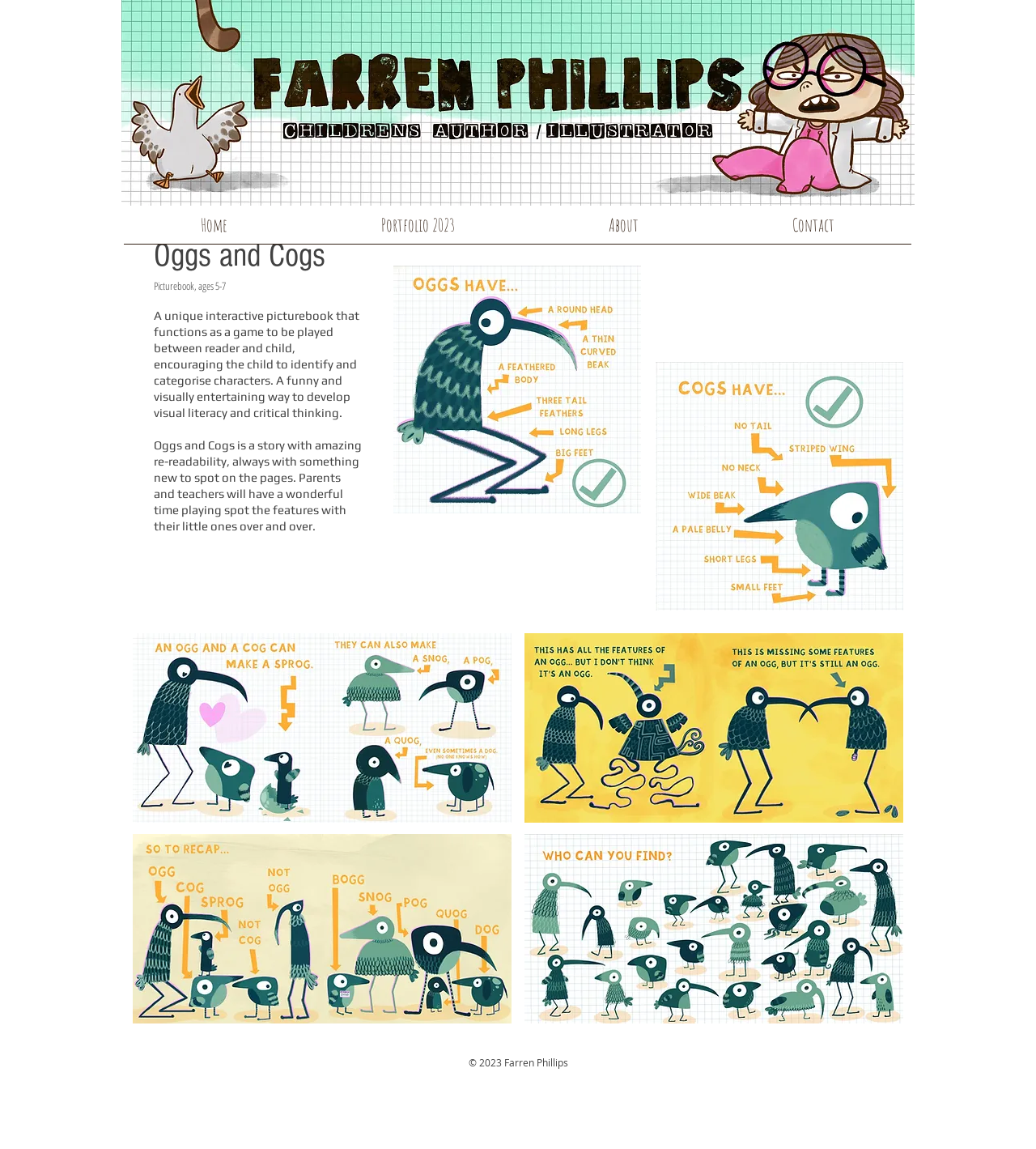Who is the author of the webpage?
Utilize the image to construct a detailed and well-explained answer.

The author of the webpage is mentioned in the footer text '© 2023 Farren Phillips' on the webpage, which indicates the copyright owner of the webpage.